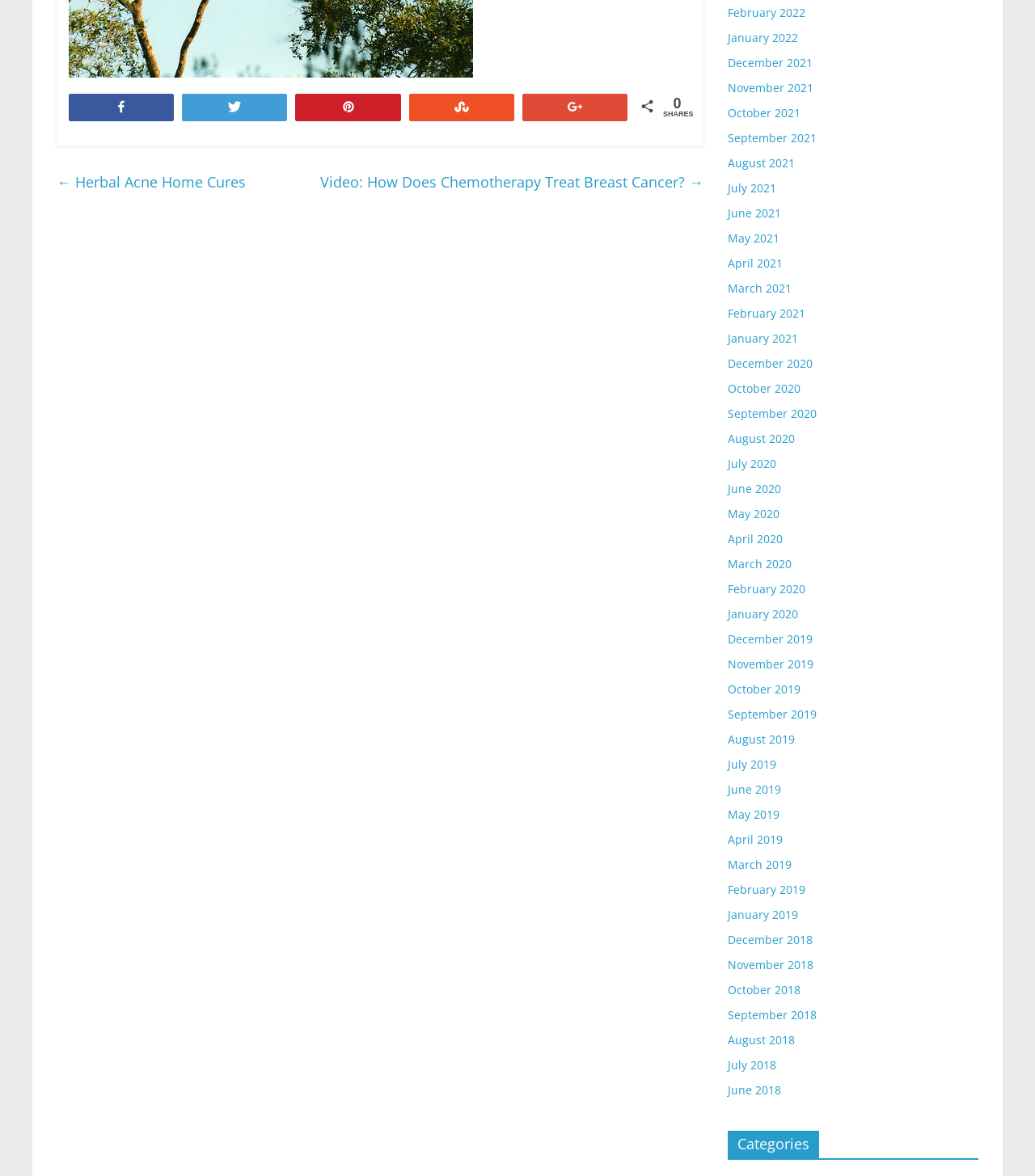What is the purpose of the links at the top?
Give a thorough and detailed response to the question.

The links at the top, including 'j Share', 'Tweet', 'b Pin', 'q Stumble', and 'h +1', are likely for sharing the webpage's content on various social media platforms.